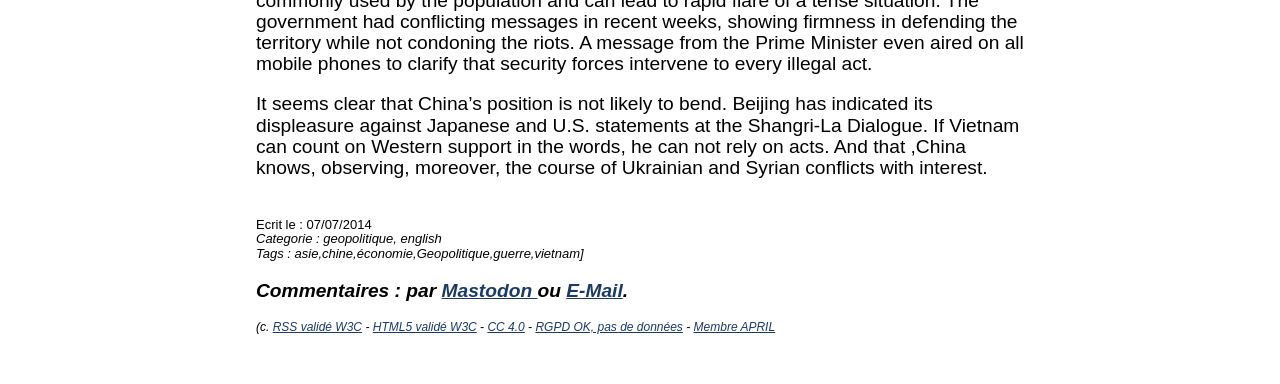Answer briefly with one word or phrase:
What organization is the website a member of?

APRIL